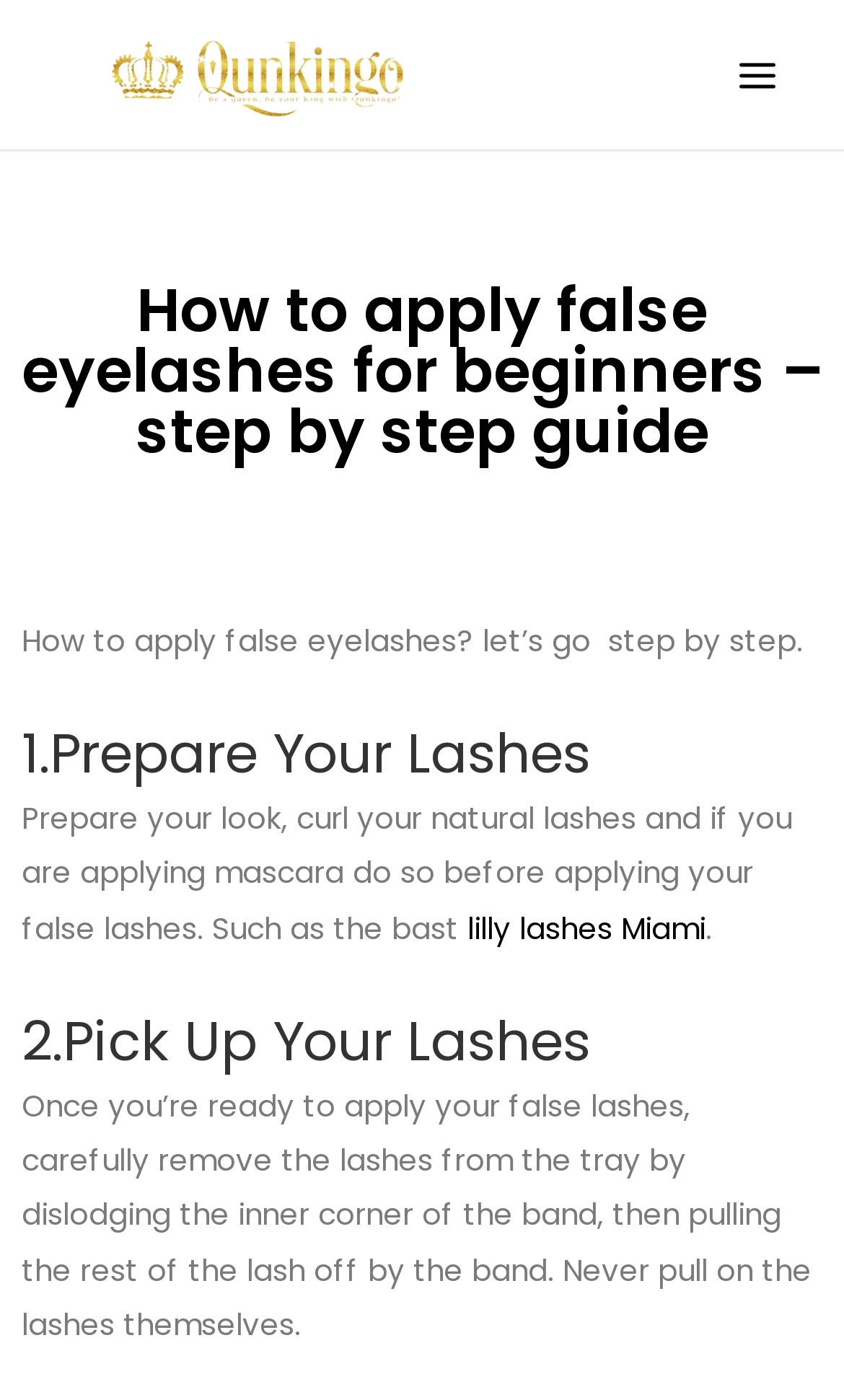Give a complete and precise description of the webpage's appearance.

The webpage is a step-by-step guide on how to apply false eyelashes. At the top left corner, there is a logo image with a corresponding link. Next to it, on the top right corner, there is a main menu button with an accompanying image. 

Below the logo, there is a heading that reads "How to apply false eyelashes for beginners – step by step guide". This is followed by a paragraph of text that introduces the guide. 

The guide is divided into numbered steps, with each step having a heading and a corresponding block of text. The first step, "1. Prepare Your Lashes", has a heading and a paragraph of text that provides instructions on preparing one's natural lashes before applying false eyelashes. There is also a link to "lilly lashes Miami" within this step. 

The second step, "2. Pick Up Your Lashes", has a heading and a longer paragraph of text that provides detailed instructions on how to remove the false lashes from their tray.